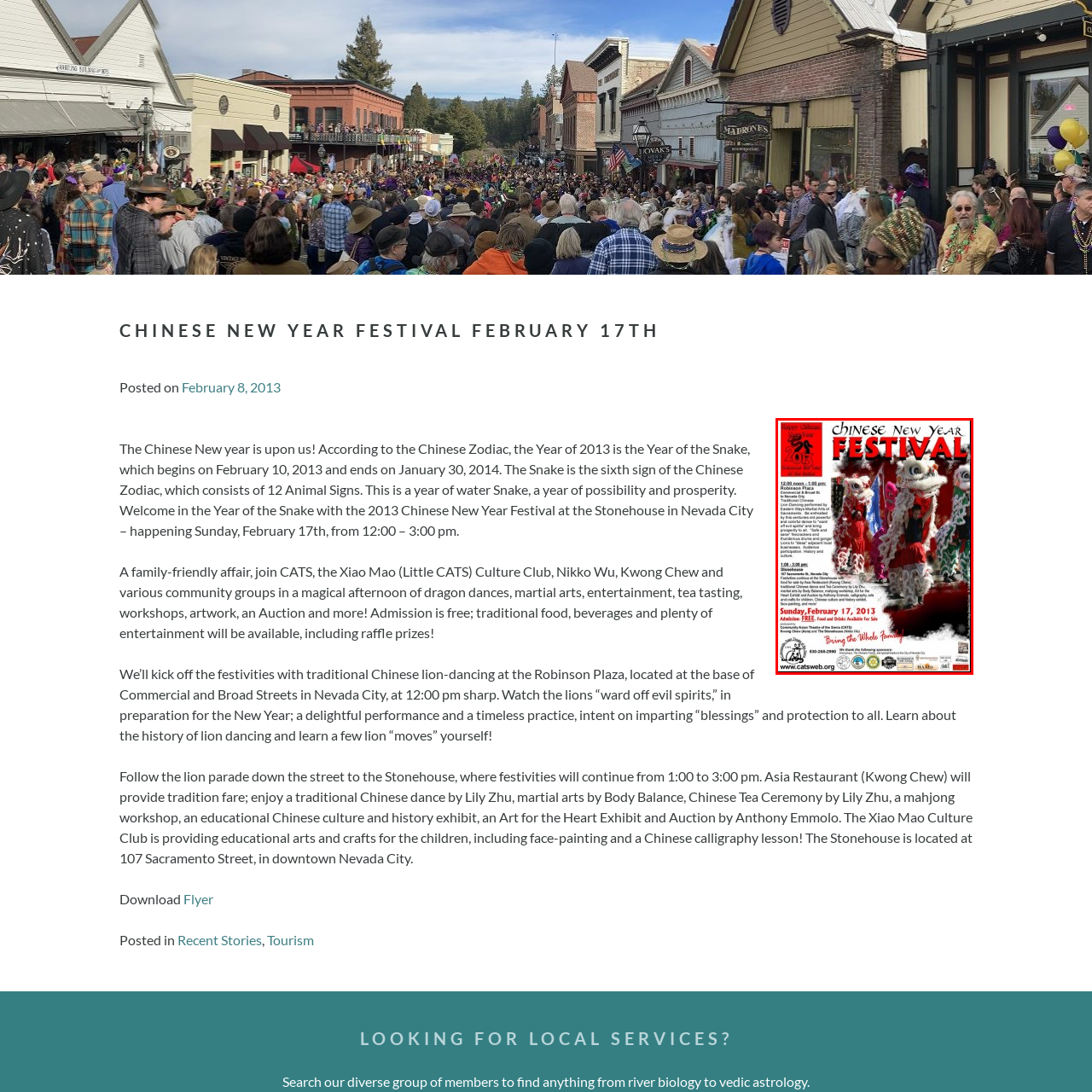What is the symbol of the Year of the Snake?
Study the image within the red bounding box and provide a detailed response to the question.

According to the caption, the Year of the Snake symbolizes prosperity and possibility, which is a cultural significance of the celebrations.